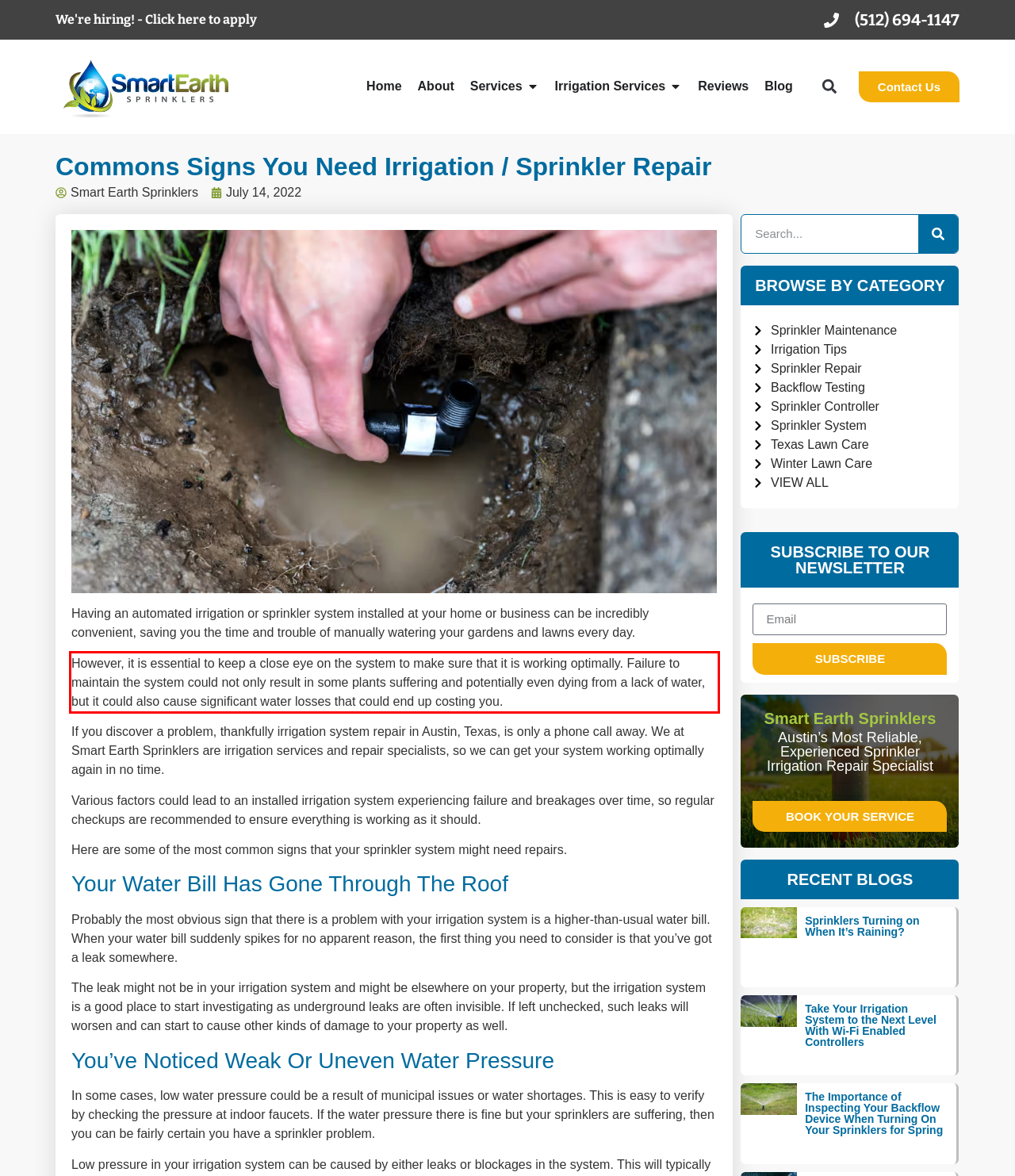There is a UI element on the webpage screenshot marked by a red bounding box. Extract and generate the text content from within this red box.

However, it is essential to keep a close eye on the system to make sure that it is working optimally. Failure to maintain the system could not only result in some plants suffering and potentially even dying from a lack of water, but it could also cause significant water losses that could end up costing you.